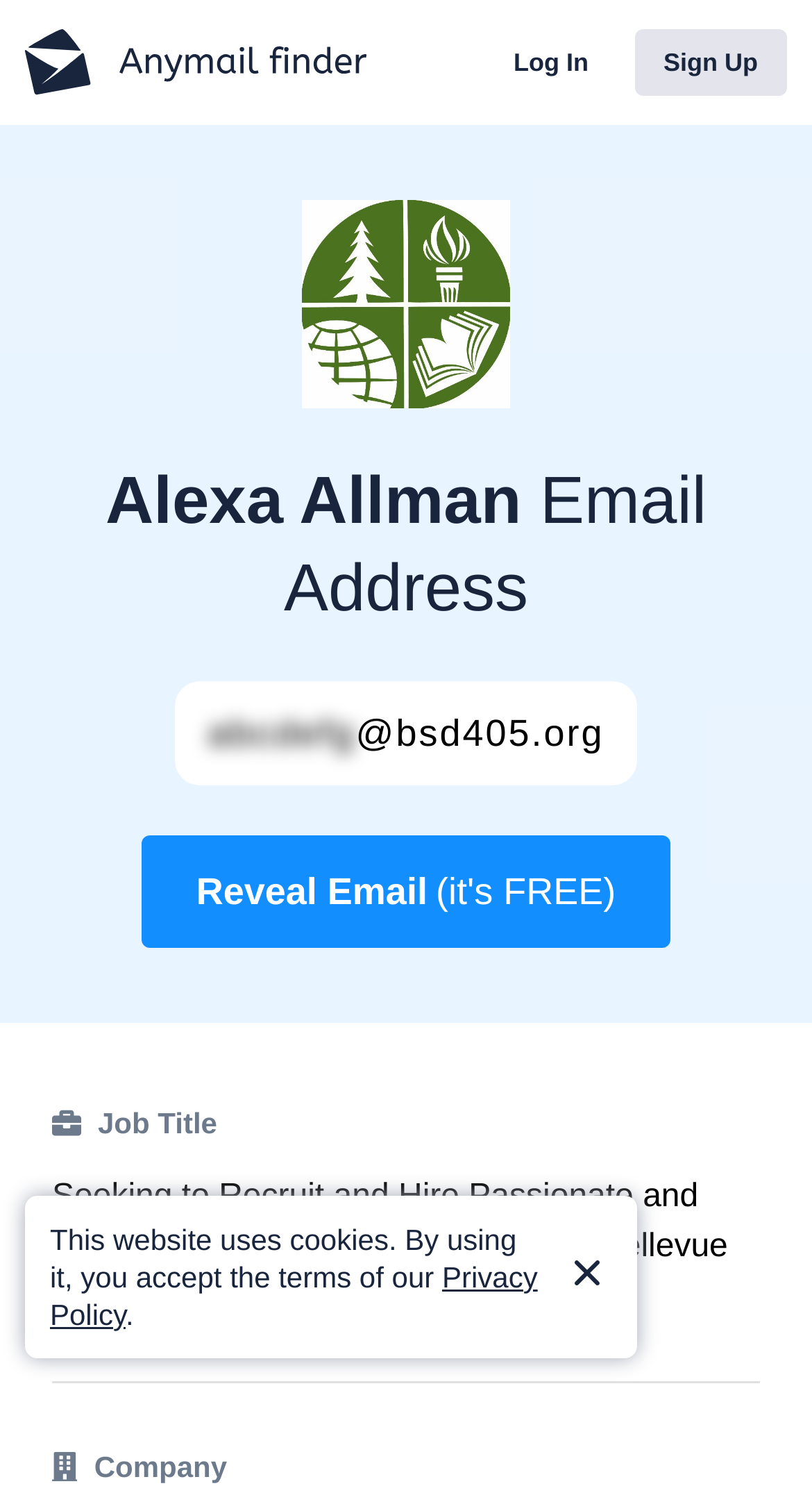Respond to the following question with a brief word or phrase:
What is the content of the heading above the 'Reveal Email' button?

Alexa Allman Email Address